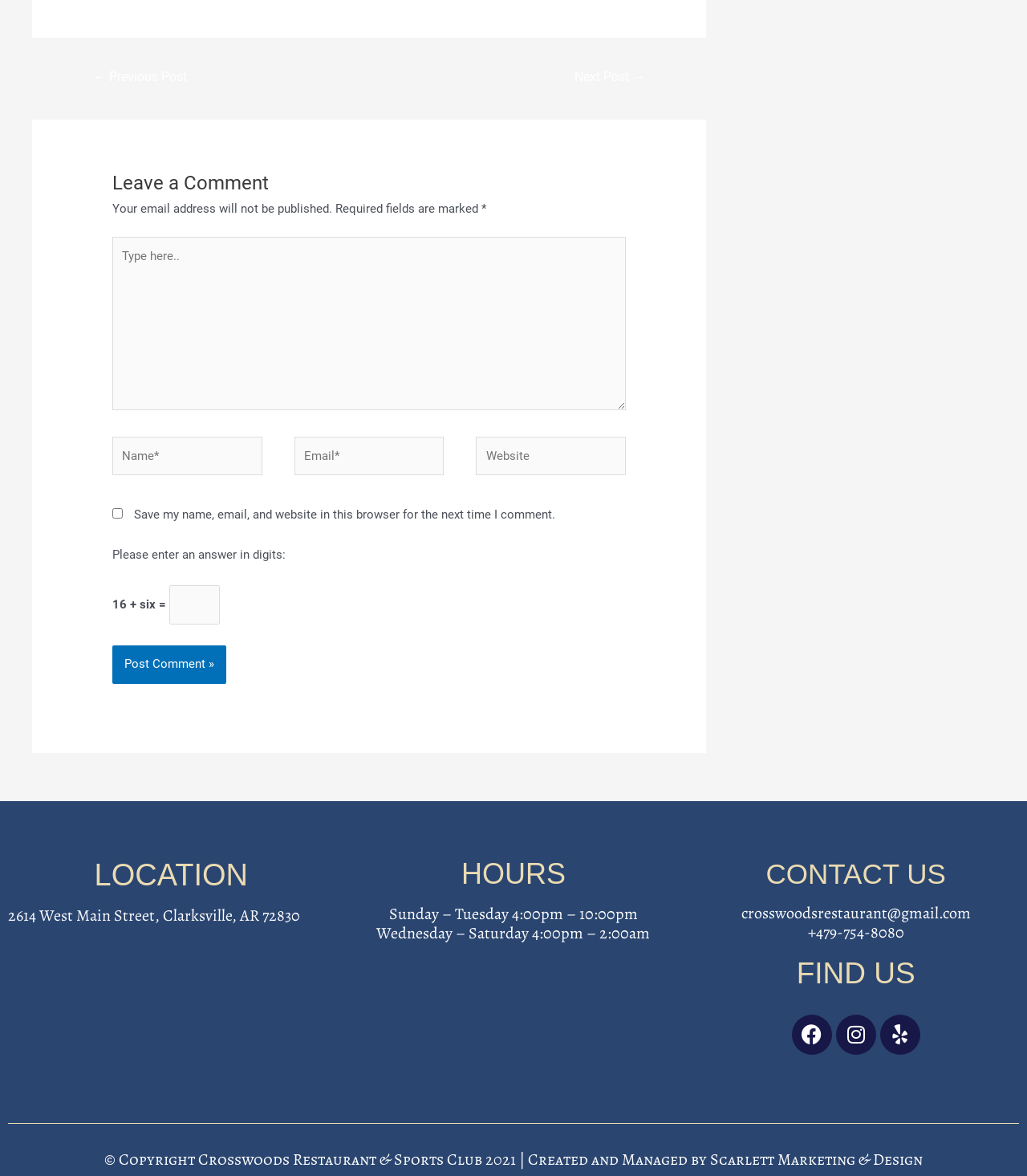Please identify the bounding box coordinates of the element's region that needs to be clicked to fulfill the following instruction: "Click the 'Post Comment »' button". The bounding box coordinates should consist of four float numbers between 0 and 1, i.e., [left, top, right, bottom].

[0.109, 0.549, 0.22, 0.581]